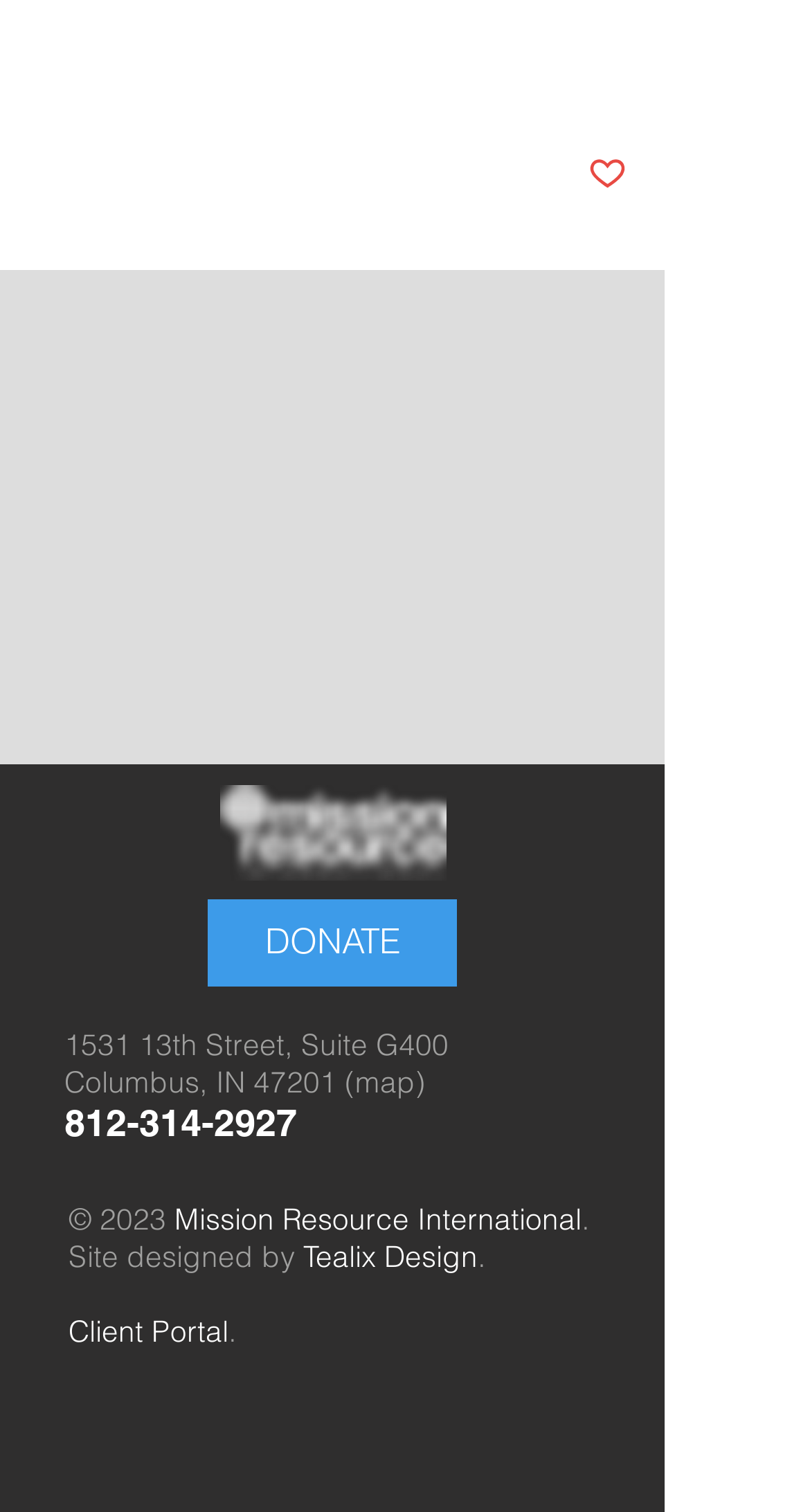What is the phone number?
Provide a one-word or short-phrase answer based on the image.

812-314-2927